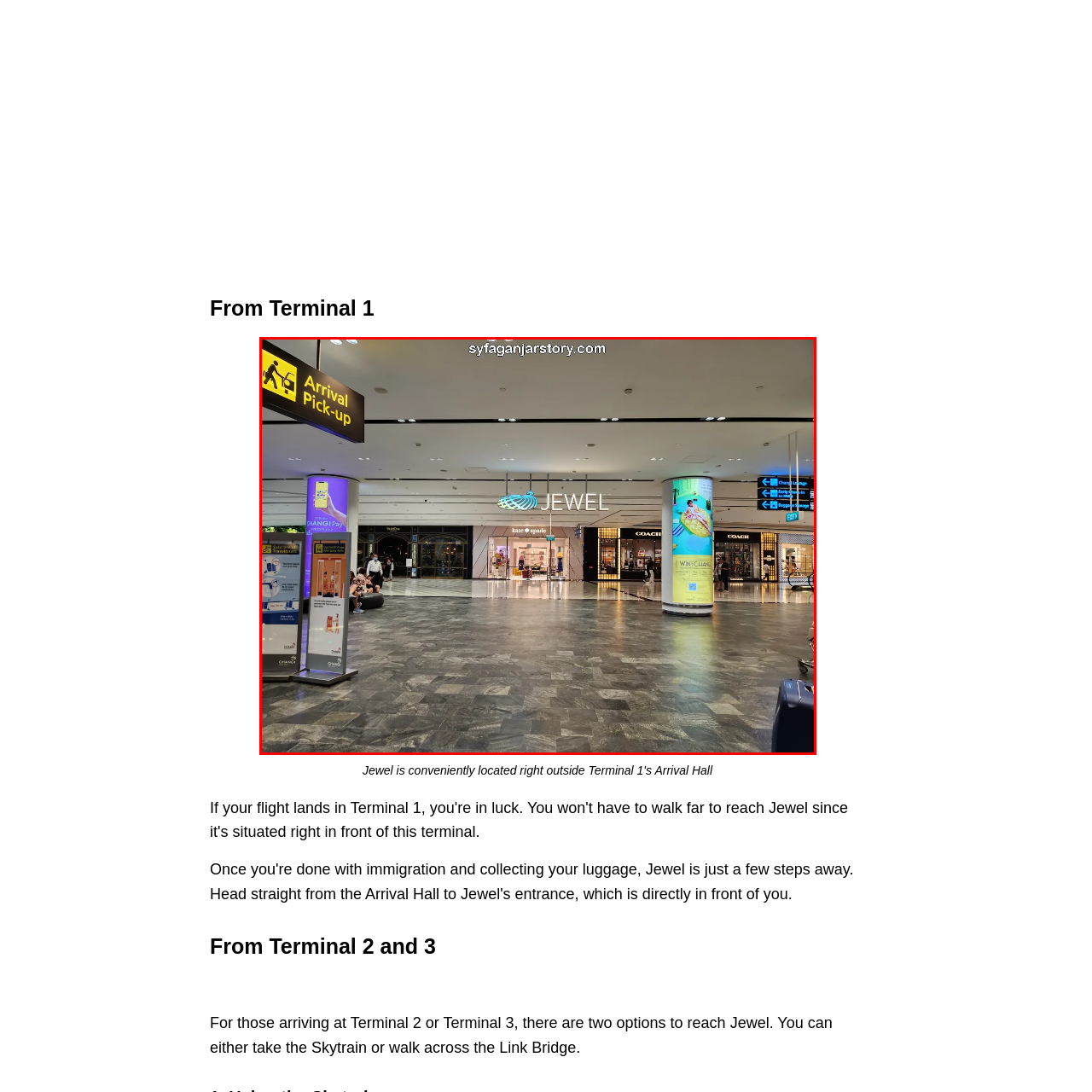Please examine the image within the red bounding box and provide an answer to the following question using a single word or phrase:
What characterizes the architecture of Changi Airport?

Blend of functionality and style